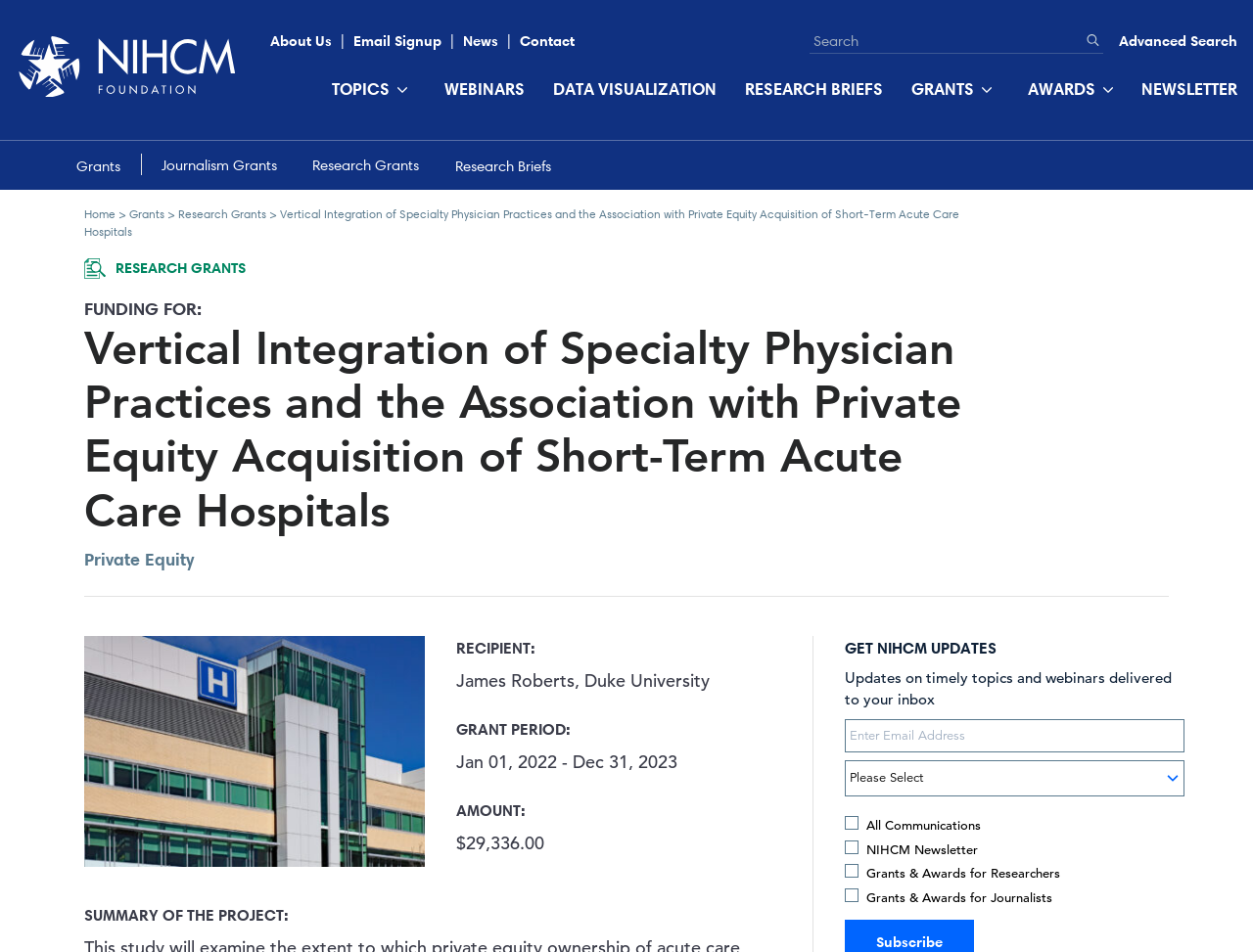Identify the bounding box of the HTML element described here: "GRANTS". Provide the coordinates as four float numbers between 0 and 1: [left, top, right, bottom].

[0.727, 0.079, 0.791, 0.114]